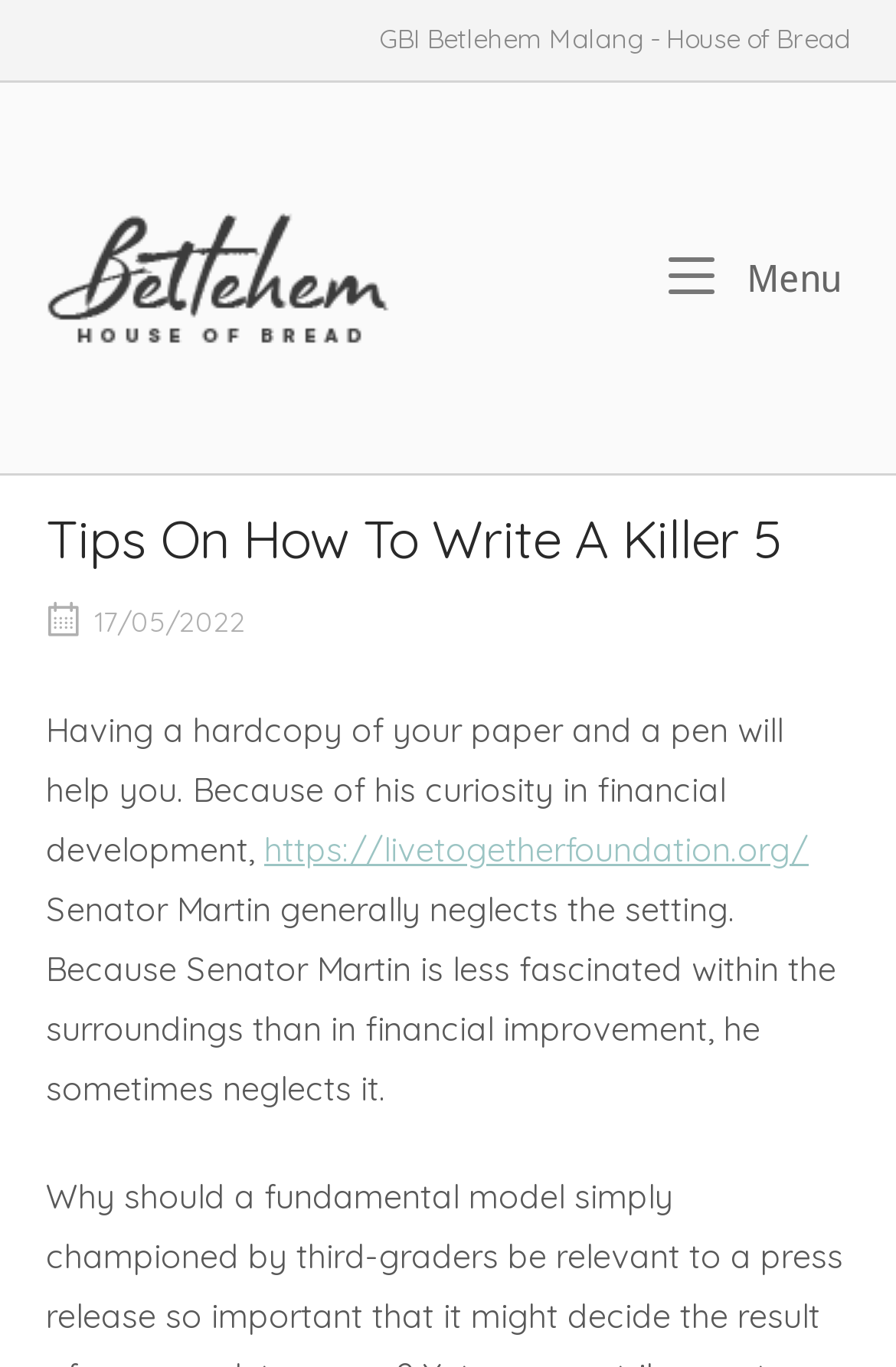Using the format (top-left x, top-left y, bottom-right x, bottom-right y), and given the element description, identify the bounding box coordinates within the screenshot: https://livetogetherfoundation.org/

[0.295, 0.606, 0.903, 0.637]